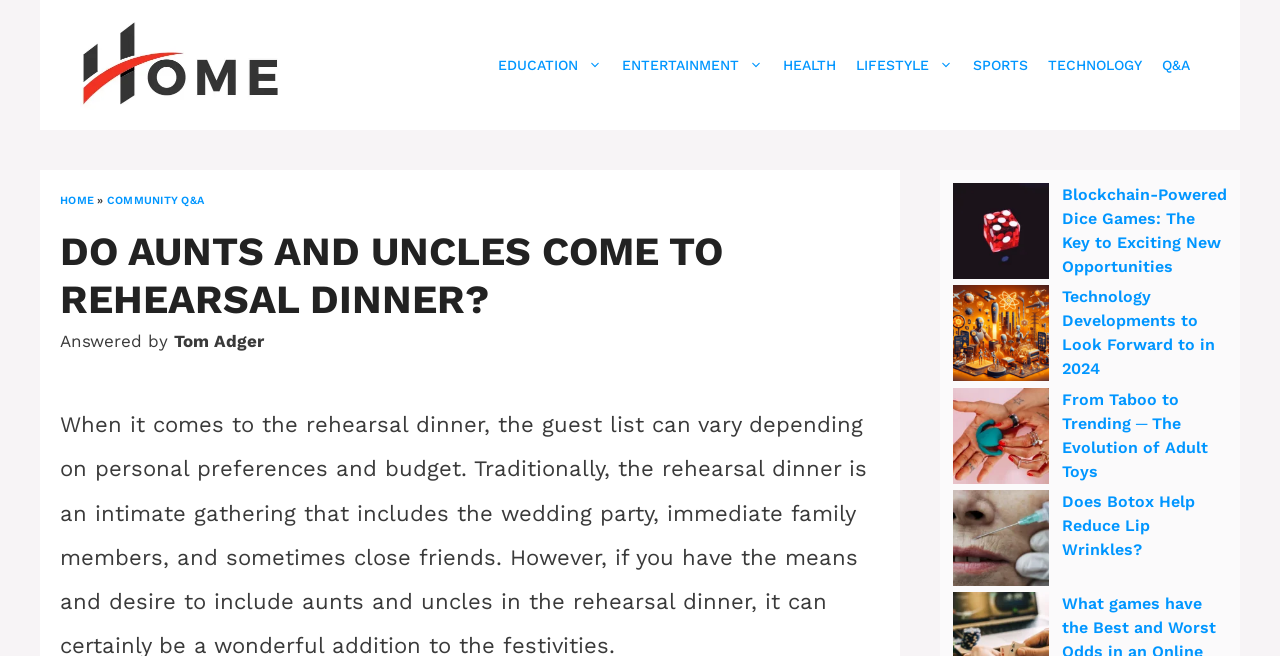Please find the bounding box coordinates of the element that needs to be clicked to perform the following instruction: "View the 'Technology Developments to Look Forward to in 2024' article". The bounding box coordinates should be four float numbers between 0 and 1, represented as [left, top, right, bottom].

[0.745, 0.434, 0.82, 0.589]